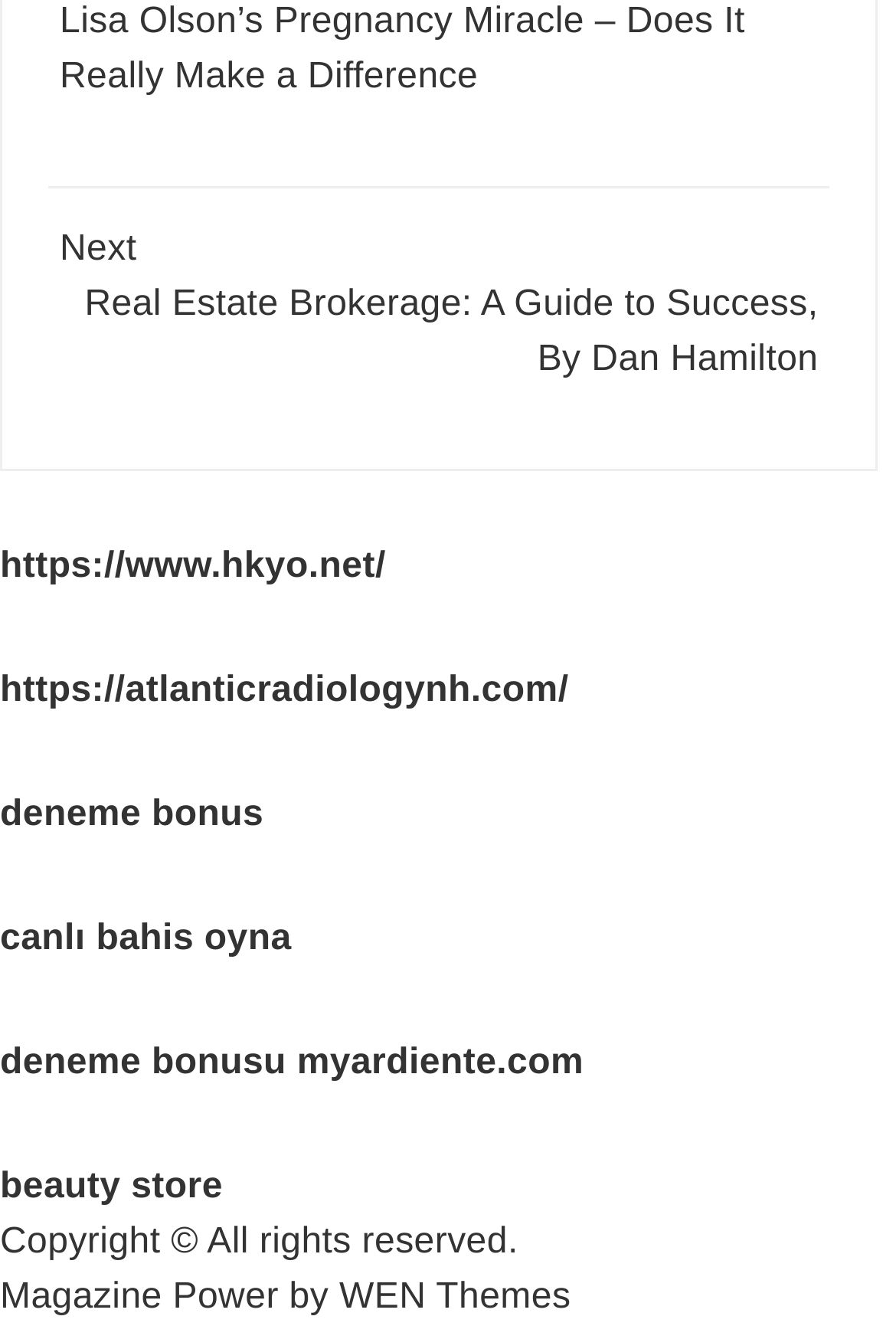Locate the bounding box coordinates of the area that needs to be clicked to fulfill the following instruction: "go to hkyo website". The coordinates should be in the format of four float numbers between 0 and 1, namely [left, top, right, bottom].

[0.0, 0.413, 0.431, 0.443]